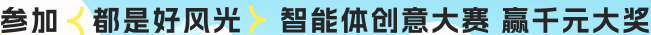Give a one-word or one-phrase response to the question:
What is at stake in the competition?

Thousands of yuan